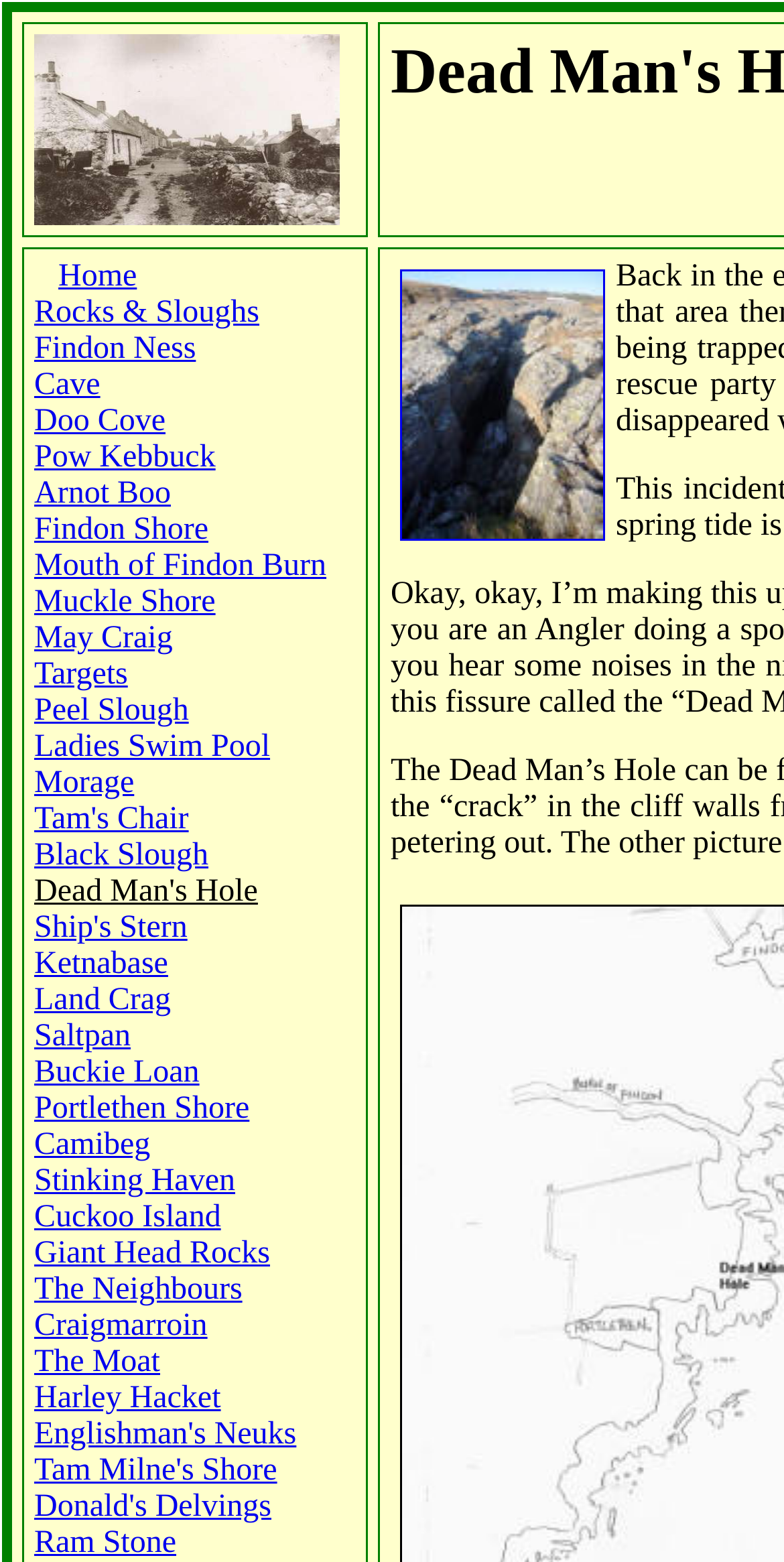Please identify the bounding box coordinates of the area that needs to be clicked to fulfill the following instruction: "Explore Findon Ness."

[0.044, 0.212, 0.25, 0.234]